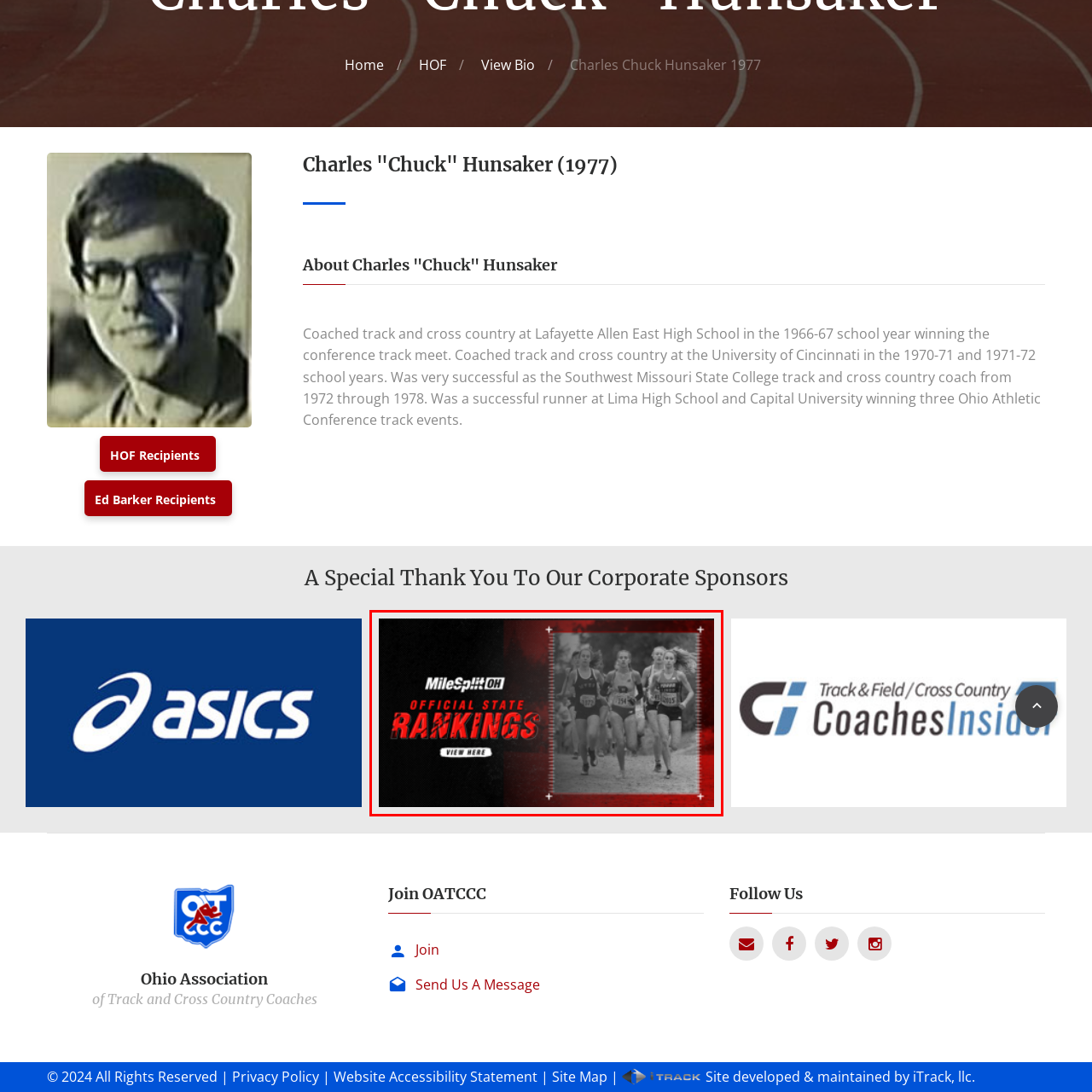What sport is being promoted in the image?
Inspect the image within the red bounding box and answer concisely using one word or a short phrase.

Cross-country running